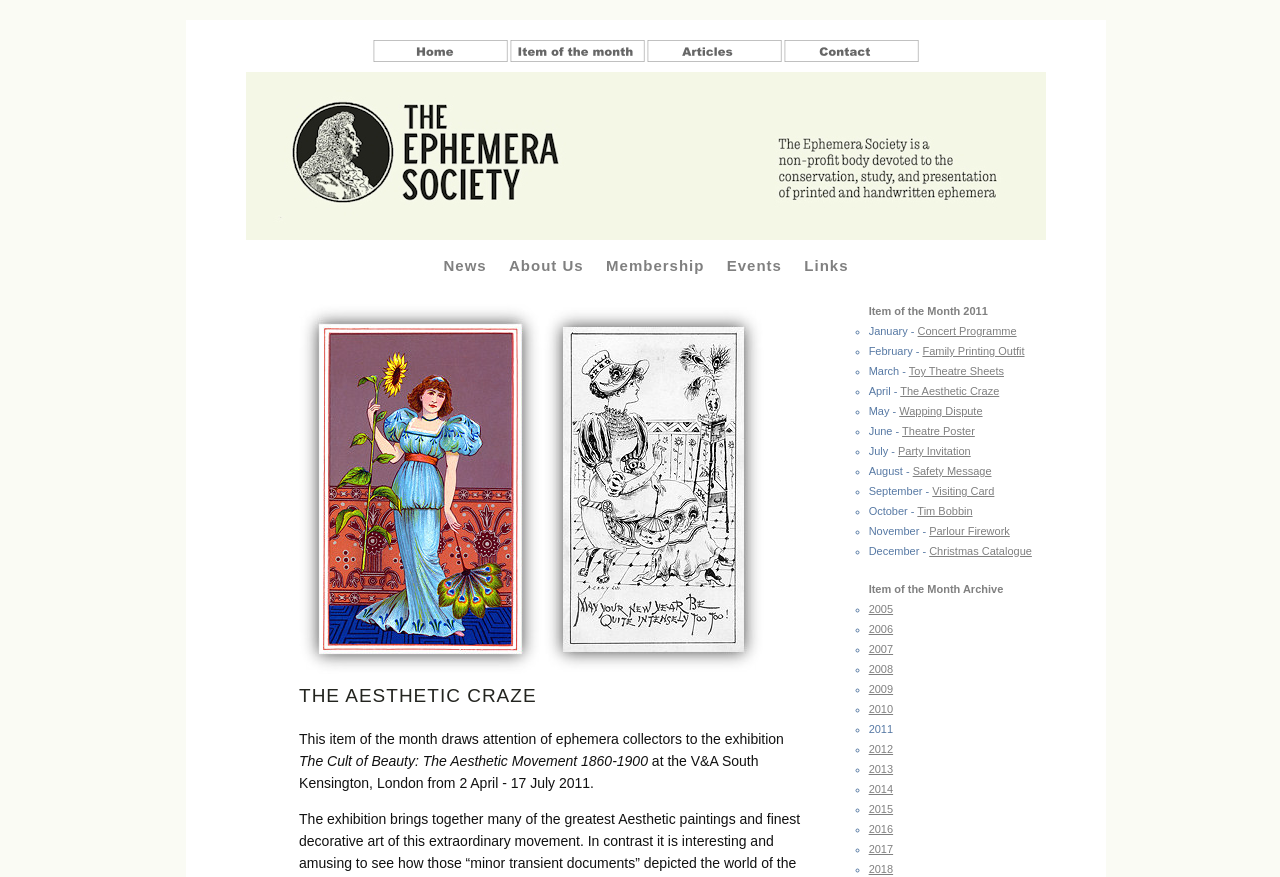Specify the bounding box coordinates of the region I need to click to perform the following instruction: "Read about the Aesthetic Craze". The coordinates must be four float numbers in the range of 0 to 1, i.e., [left, top, right, bottom].

[0.234, 0.78, 0.663, 0.807]